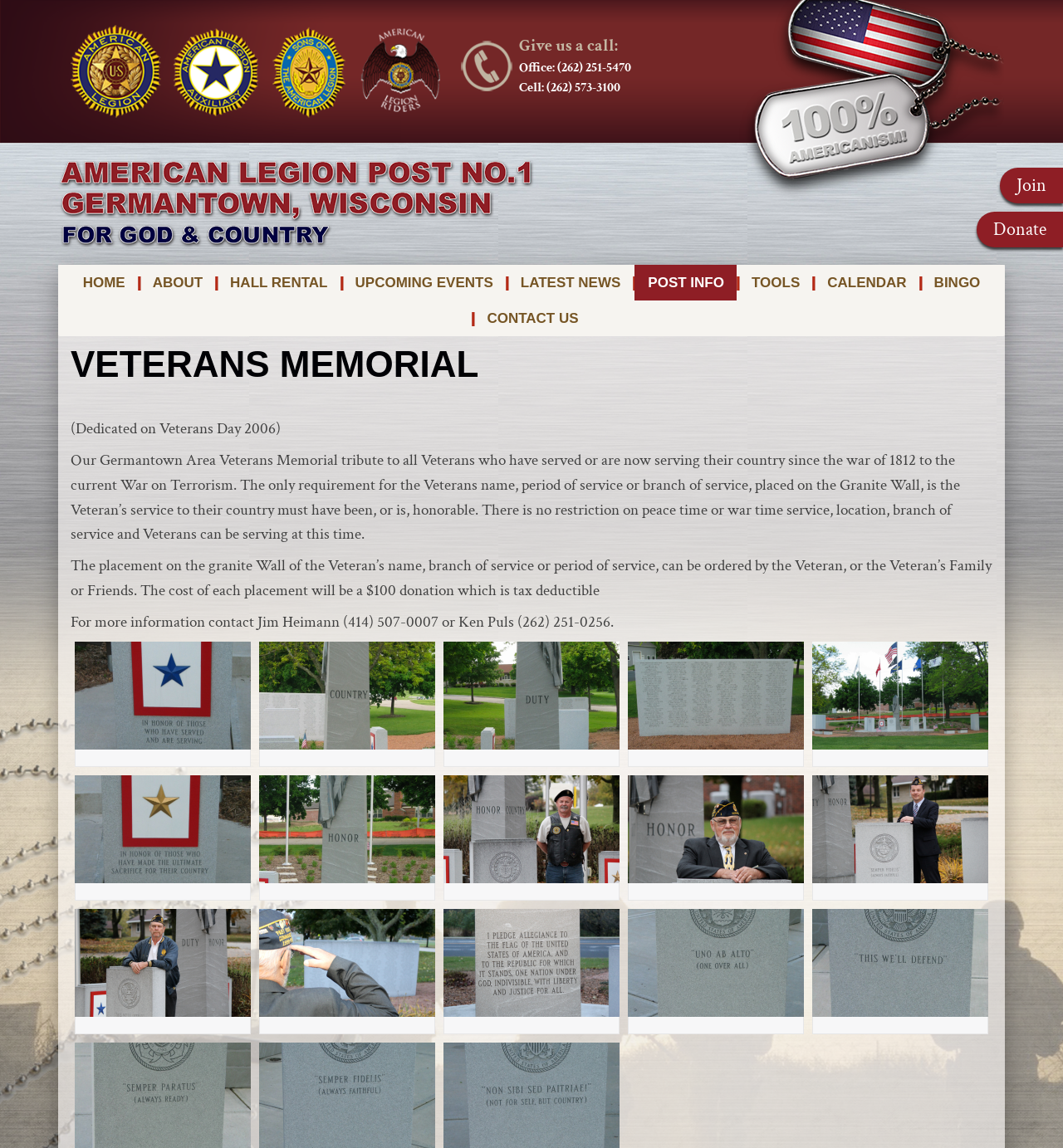How can you contact Jim Heimann for more information?
Using the details from the image, give an elaborate explanation to answer the question.

I found the contact information for Jim Heimann by reading the StaticText element with the content 'For more information contact Jim Heimann (414) 507-0007 or Ken Puls (262) 251-0256.' at coordinates [0.066, 0.533, 0.577, 0.551].